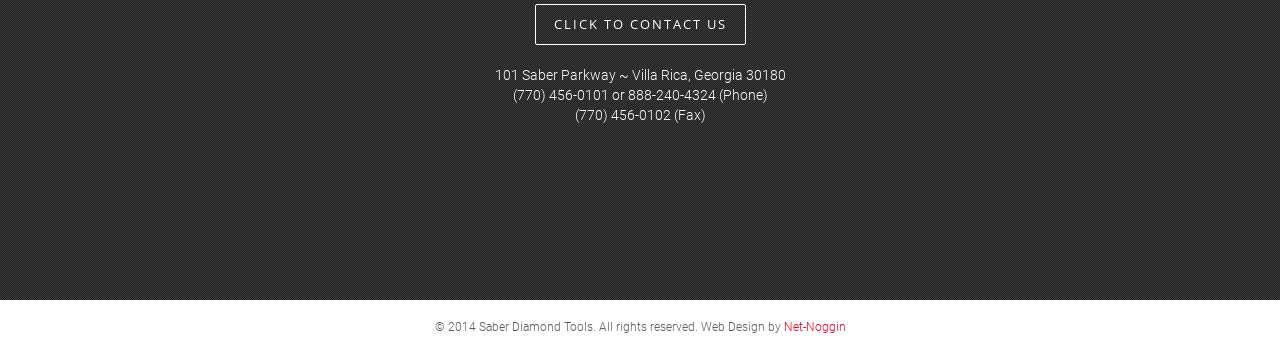Determine the bounding box coordinates for the UI element described. Format the coordinates as (top-left x, top-left y, bottom-right x, bottom-right y) and ensure all values are between 0 and 1. Element description: Individual data protection settings

None